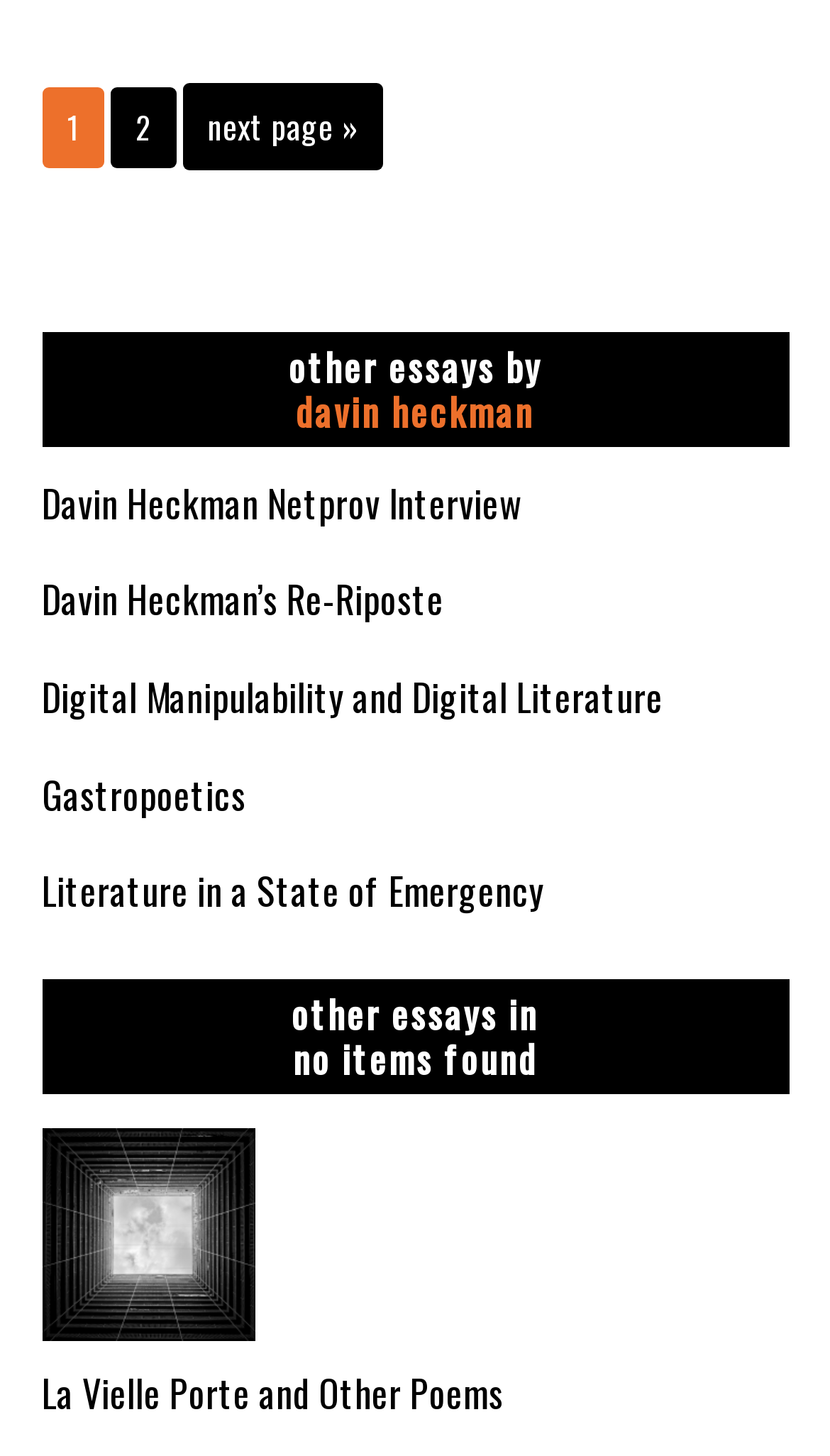Determine the bounding box coordinates of the clickable region to carry out the instruction: "go to next page".

[0.219, 0.056, 0.46, 0.116]